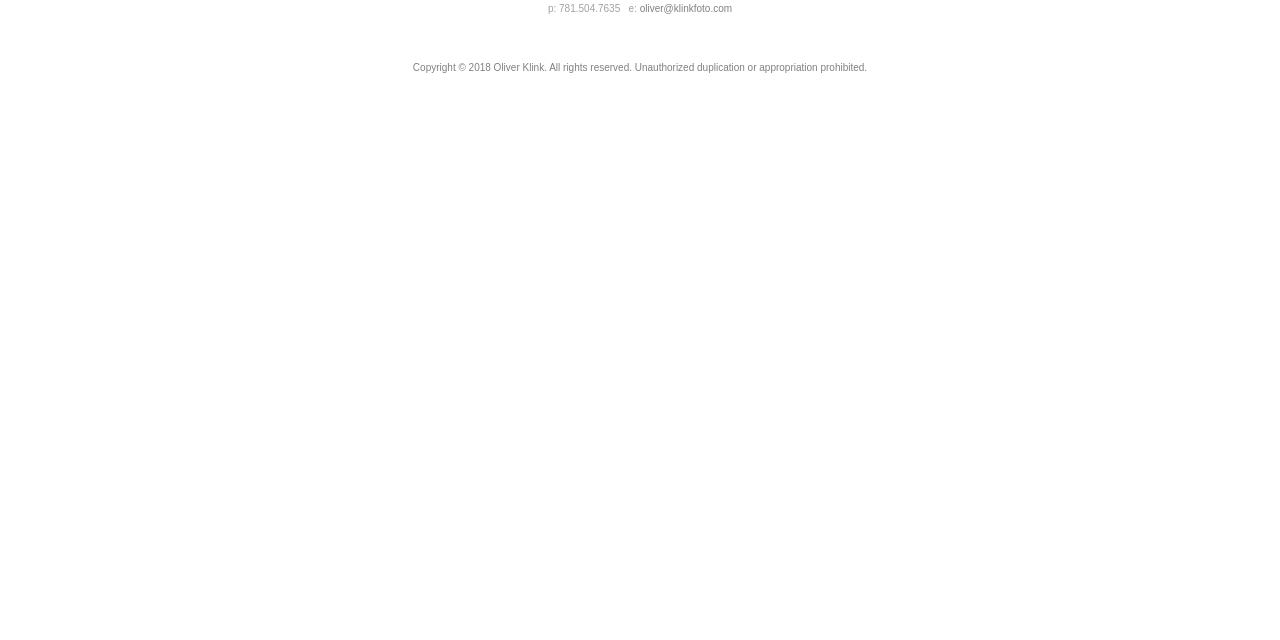Identify the bounding box of the UI component described as: "oliver@klinkfoto.com".

[0.5, 0.005, 0.572, 0.022]